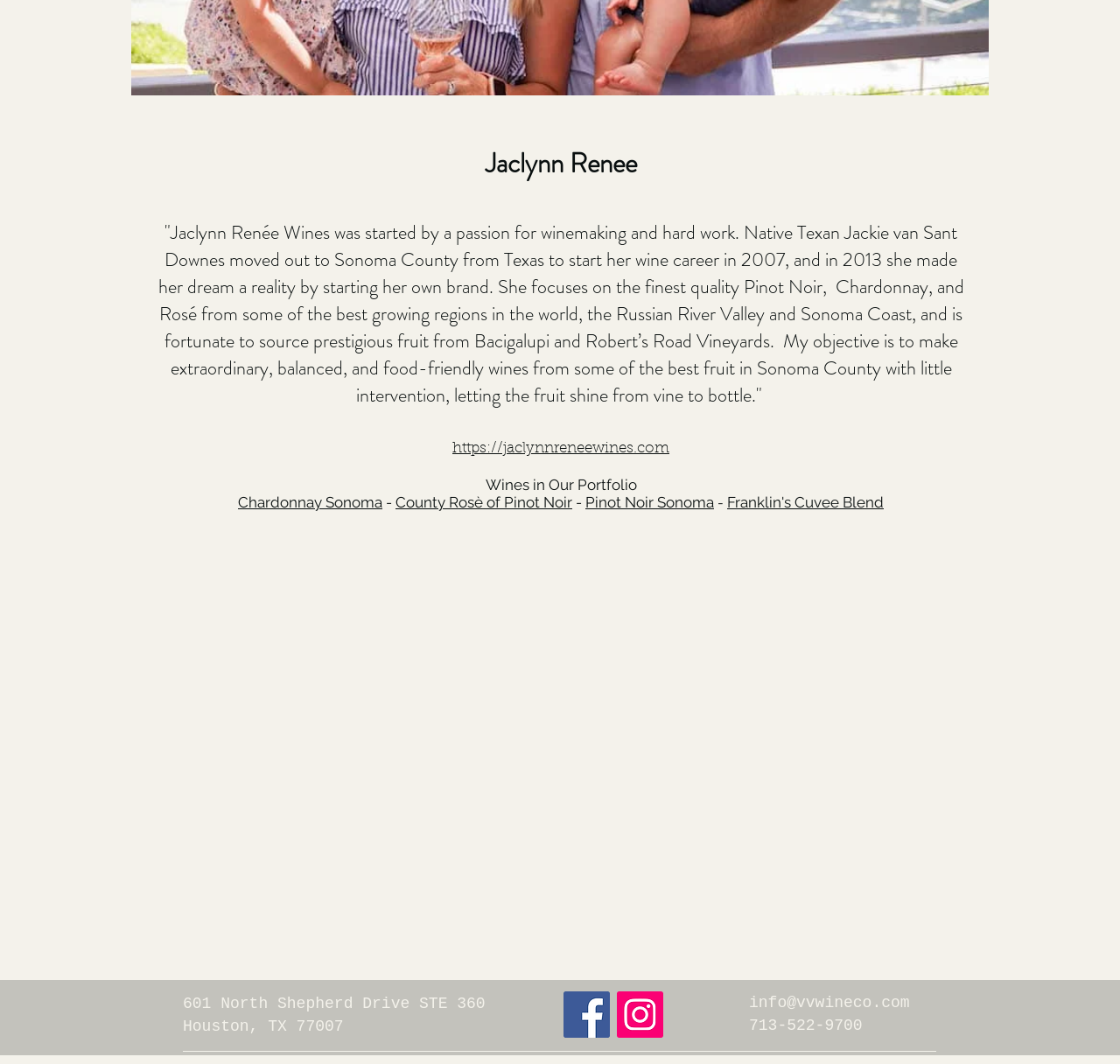Provide the bounding box coordinates for the UI element that is described by this text: "aria-label="Instagram"". The coordinates should be in the form of four float numbers between 0 and 1: [left, top, right, bottom].

[0.551, 0.932, 0.592, 0.975]